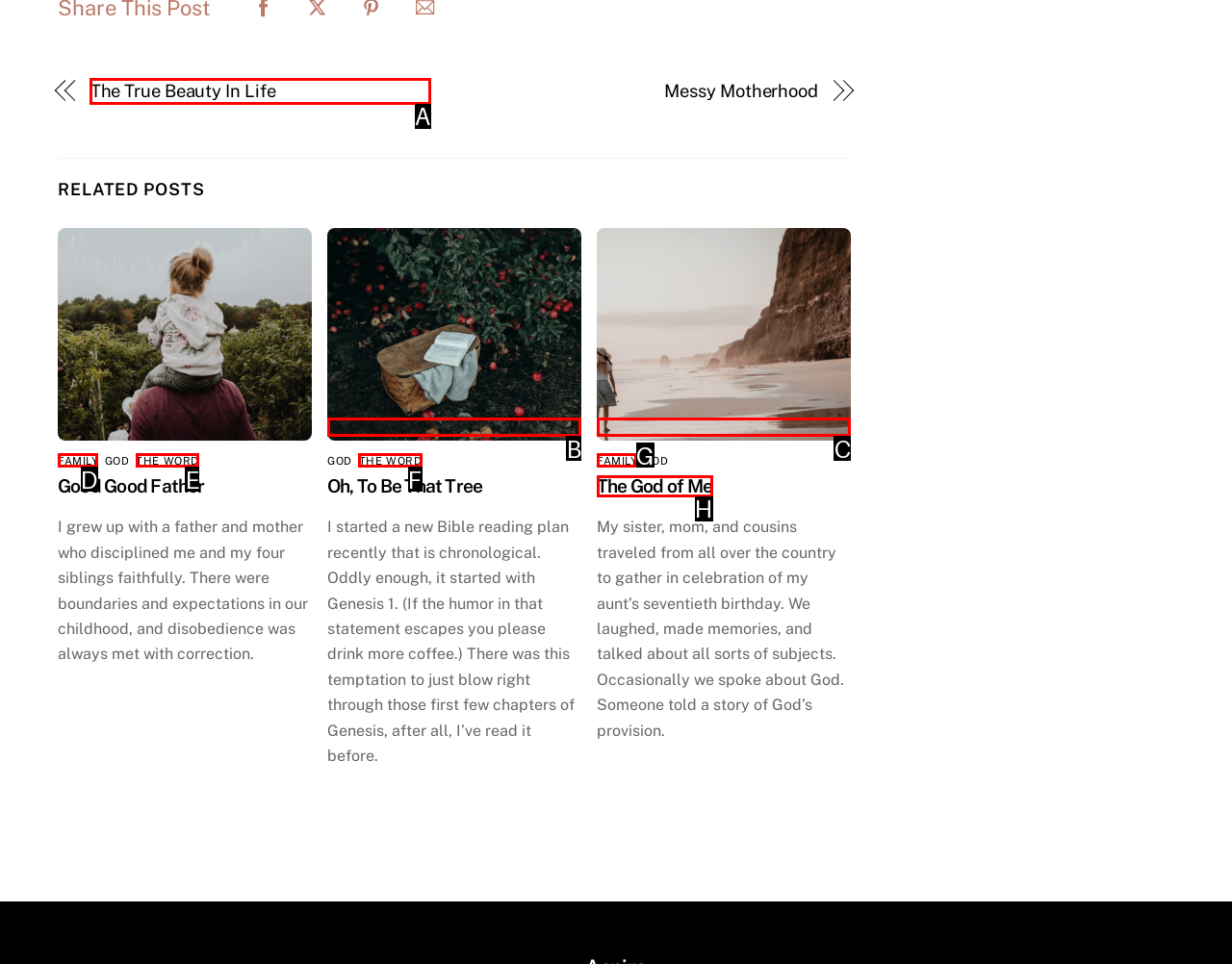Select the option that aligns with the description: Family
Respond with the letter of the correct choice from the given options.

G